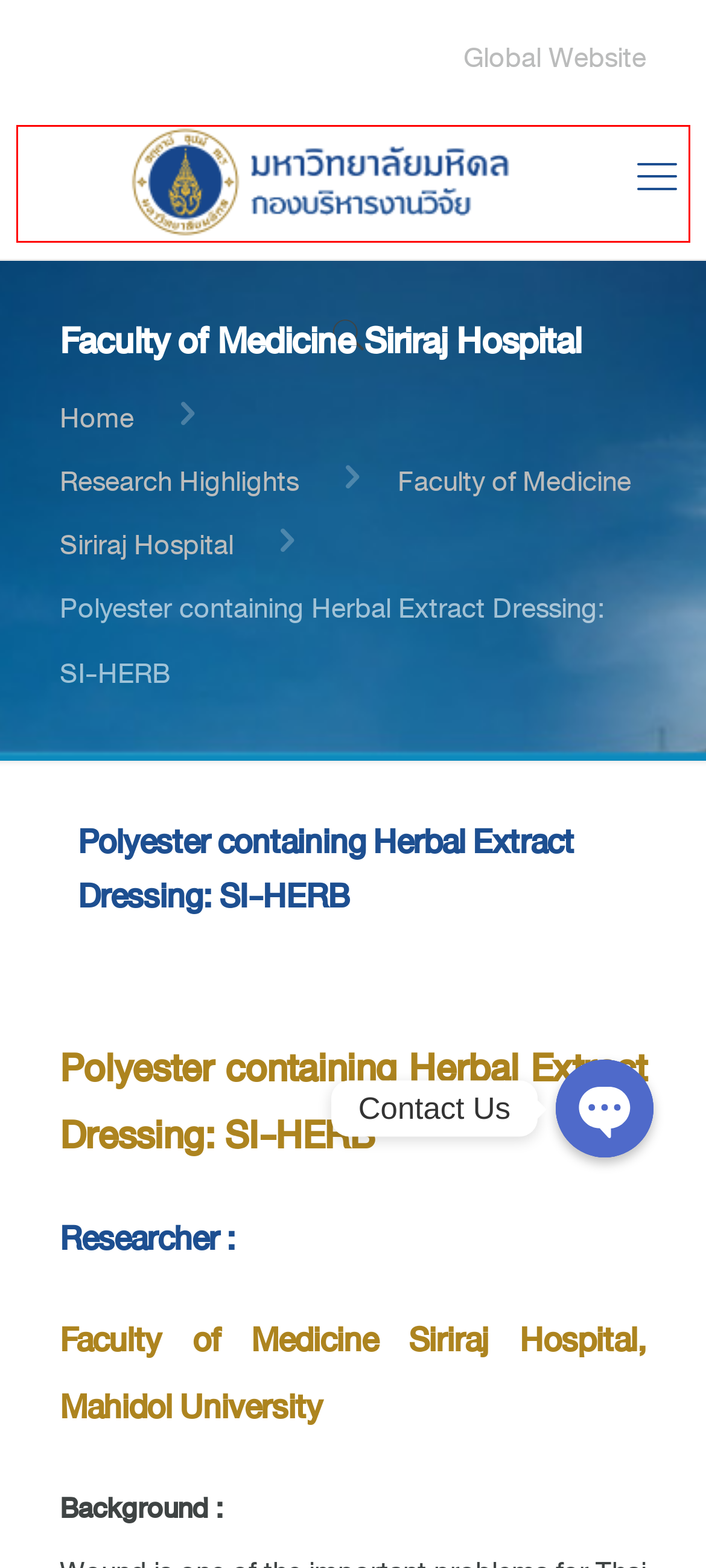Given a webpage screenshot with a UI element marked by a red bounding box, choose the description that best corresponds to the new webpage that will appear after clicking the element. The candidates are:
A. ระบบบริหารงานวิจัย – กองบริหารงานวิจัย มหาวิทยาลัยมหิดล
B. เอกสารเผยแพร่ – กองบริหารงานวิจัย มหาวิทยาลัยมหิดล
C. กองบริหารงานวิจัย – ข่าวกิจกรรม – กองบริหารงานวิจัย มหาวิทยาลัยมหิดล
D. หน่วยสนับสนุนการขอทุนวิจัยจากแหล่งทุนต่างประเทศ (MU: SURF) – กองบริหารงานวิจัย มหาวิทยาลัยมหิดล
E. กองบริหารงานวิจัย มหาวิทยาลัยมหิดล
F. นโยบายด้านข้อมูลส่วนบุคคล (Privacy Policy) – กองบริหารงานวิจัย มหาวิทยาลัยมหิดล
G. Mahidol University
H. รางวัลนักวิจัย/ผลงานวิจัย – กองบริหารงานวิจัย มหาวิทยาลัยมหิดล

E